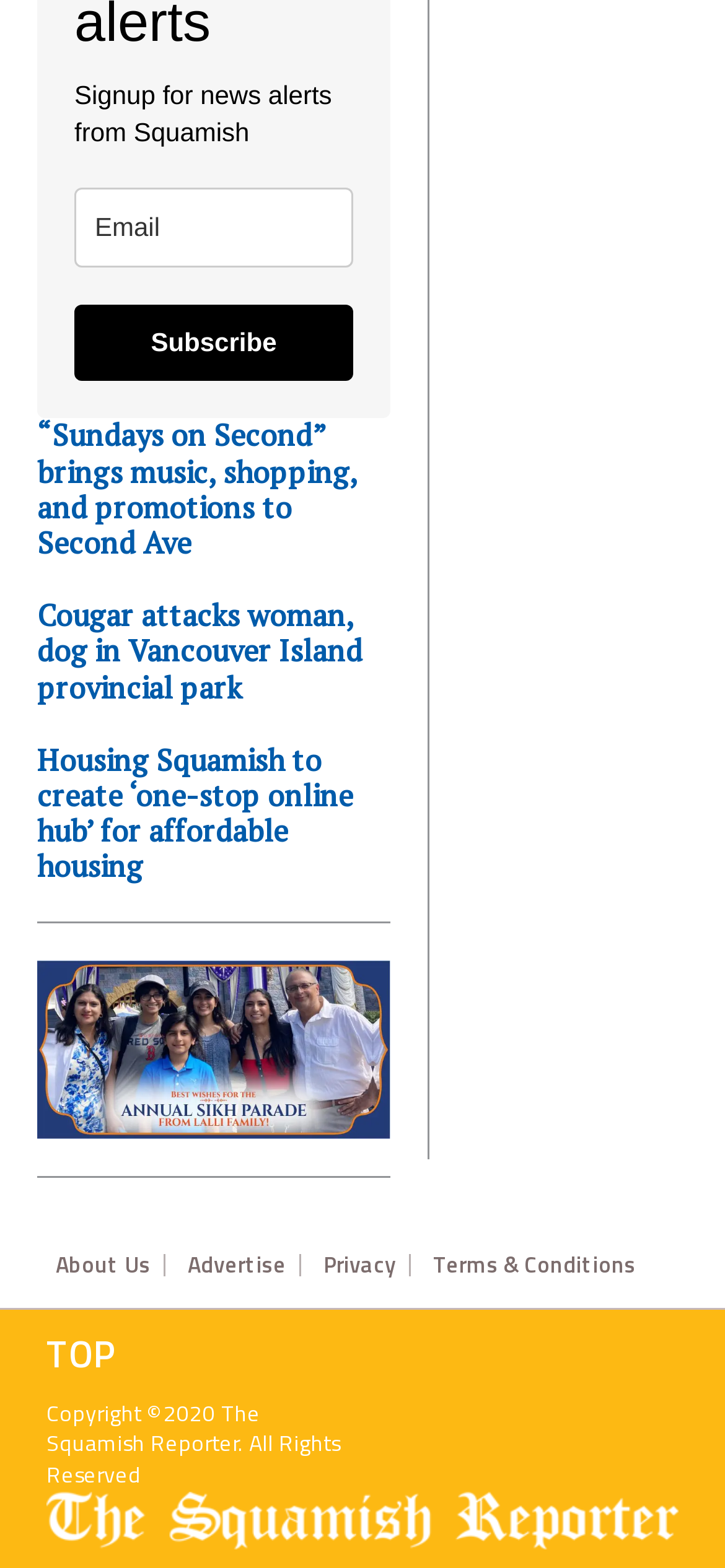Give a one-word or one-phrase response to the question: 
What is the topic of the first heading?

Sundays on Second